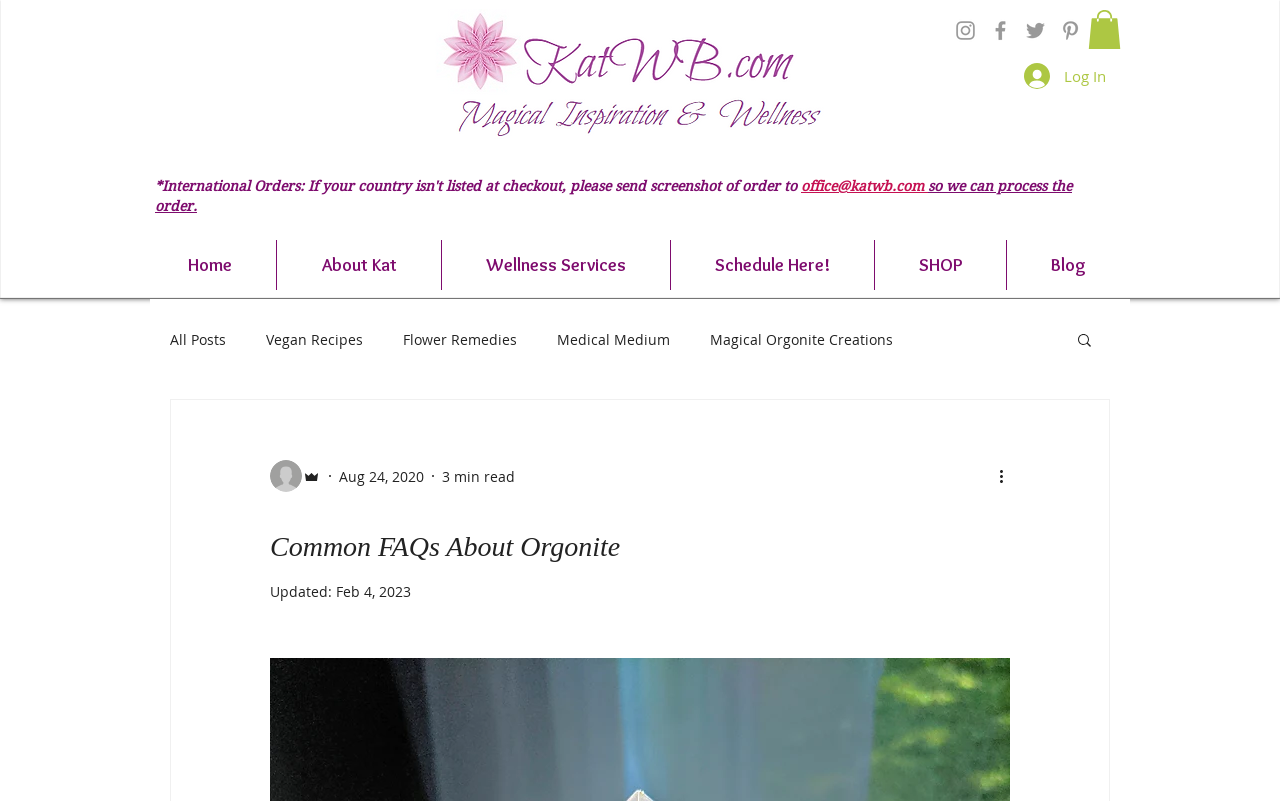Please identify the bounding box coordinates of where to click in order to follow the instruction: "Search".

[0.84, 0.413, 0.855, 0.44]